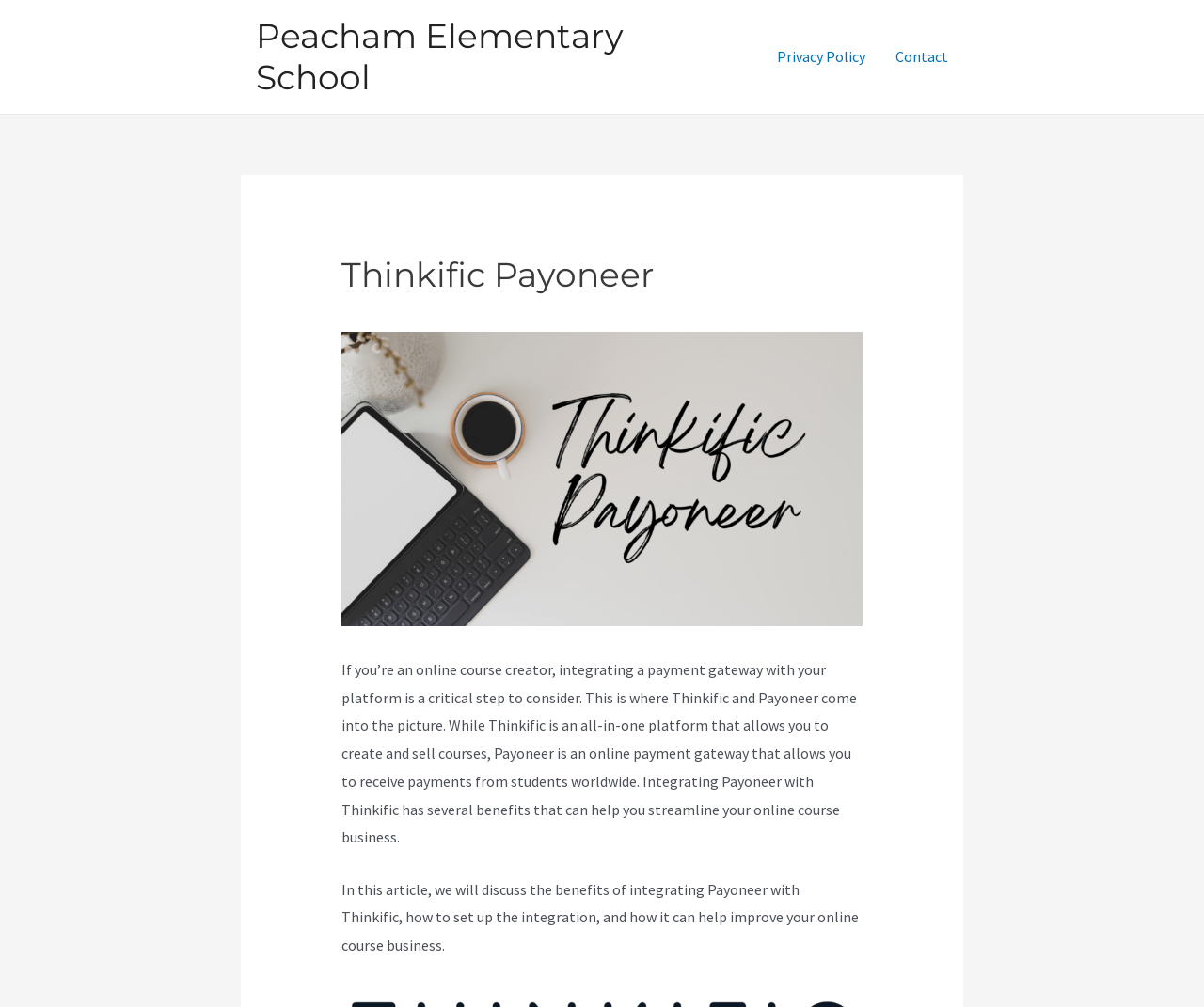What is the role of the navigation section?
Look at the image and respond with a one-word or short-phrase answer.

Site navigation